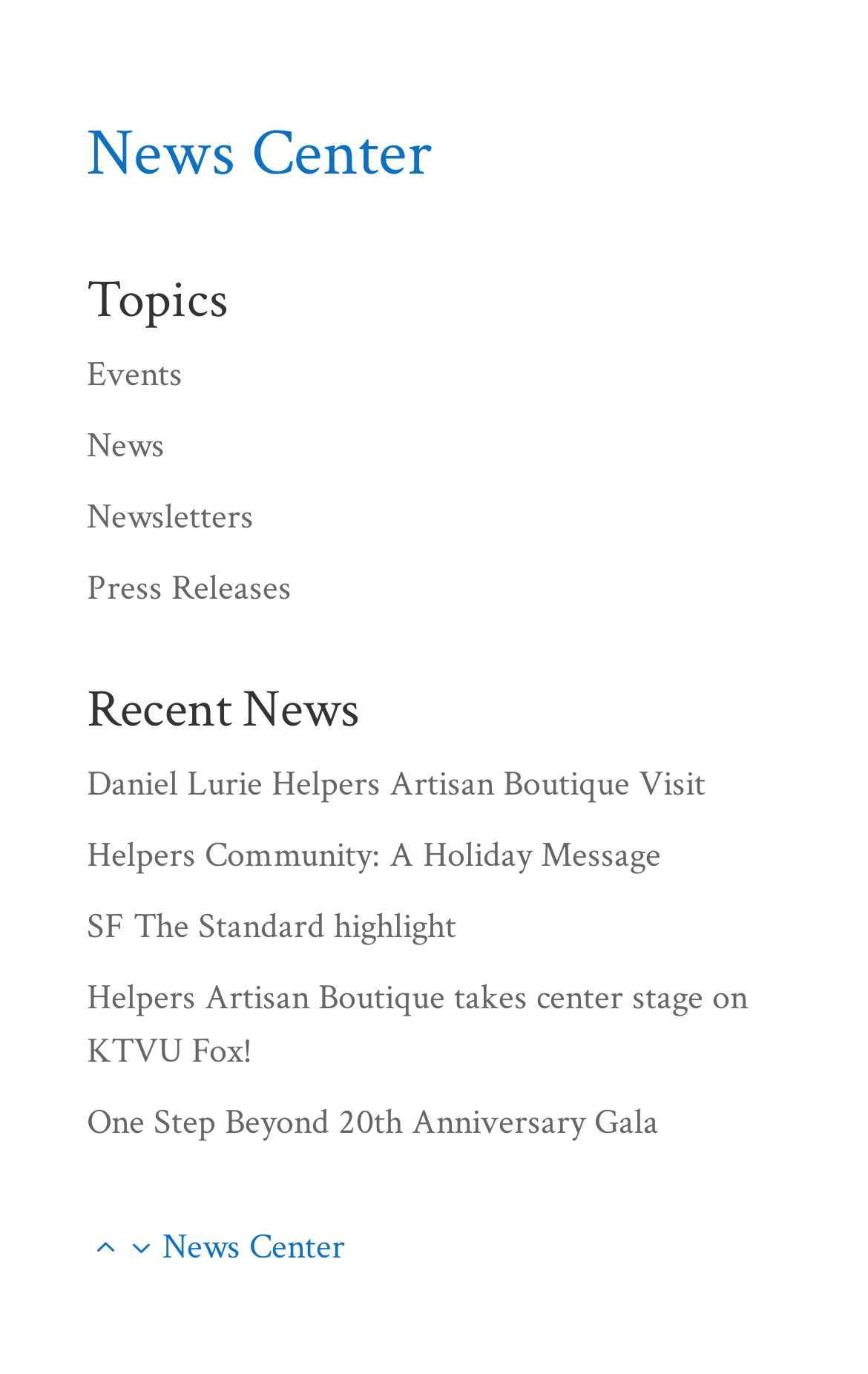Pinpoint the bounding box coordinates for the area that should be clicked to perform the following instruction: "read Daniel Lurie Helpers Artisan Boutique Visit".

[0.1, 0.553, 0.813, 0.587]